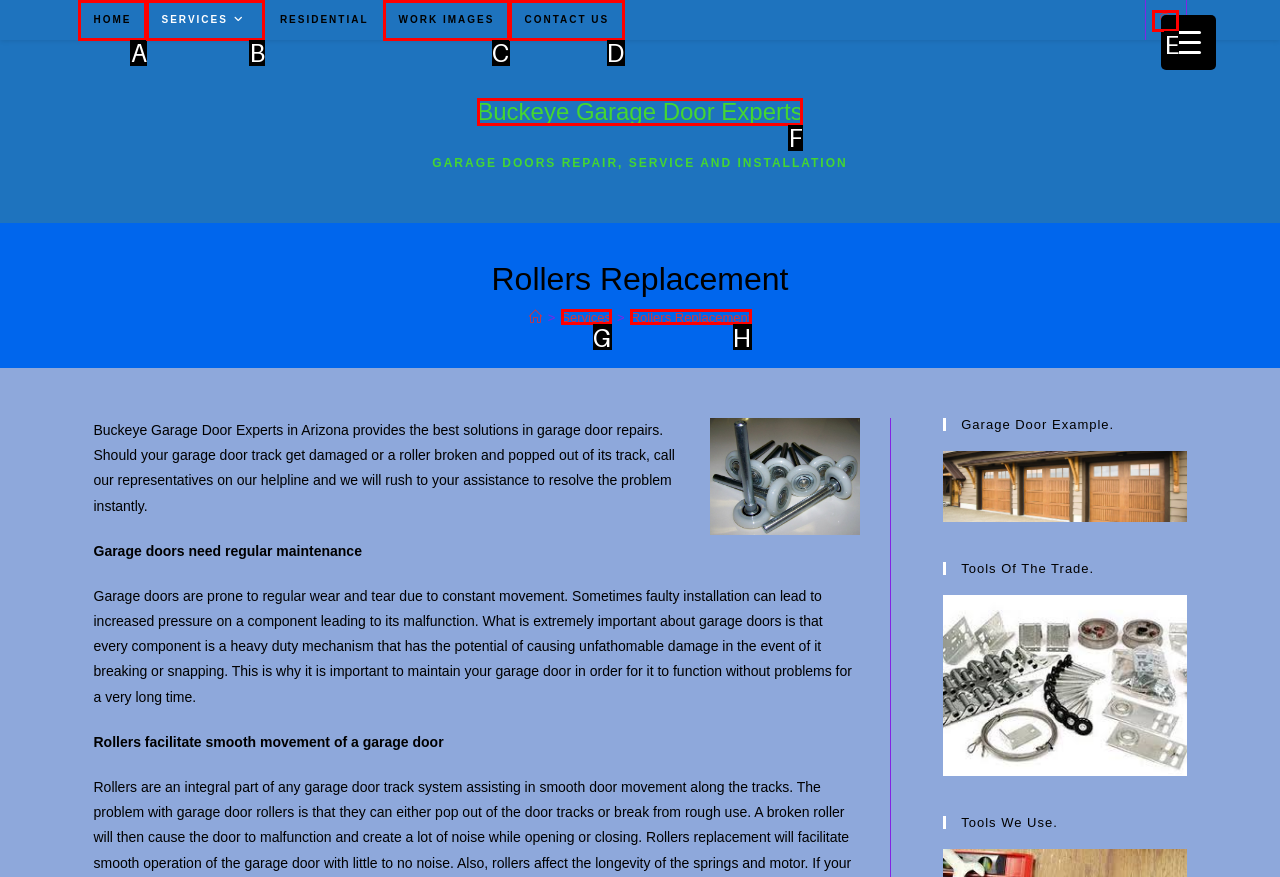Figure out which option to click to perform the following task: Go to Home
Provide the letter of the correct option in your response.

None